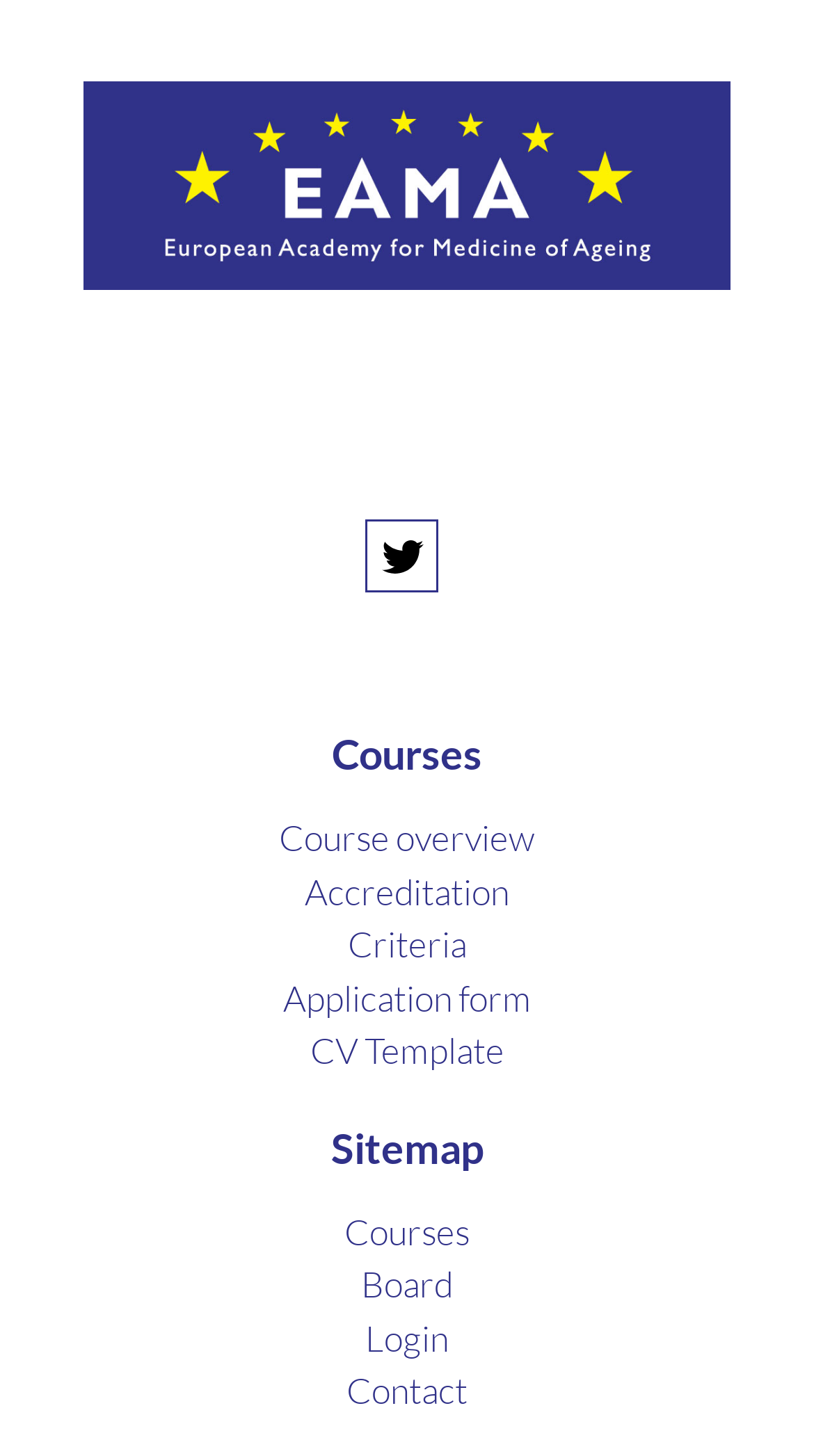What is the text above the 'Course overview' link?
Refer to the image and provide a concise answer in one word or phrase.

Courses